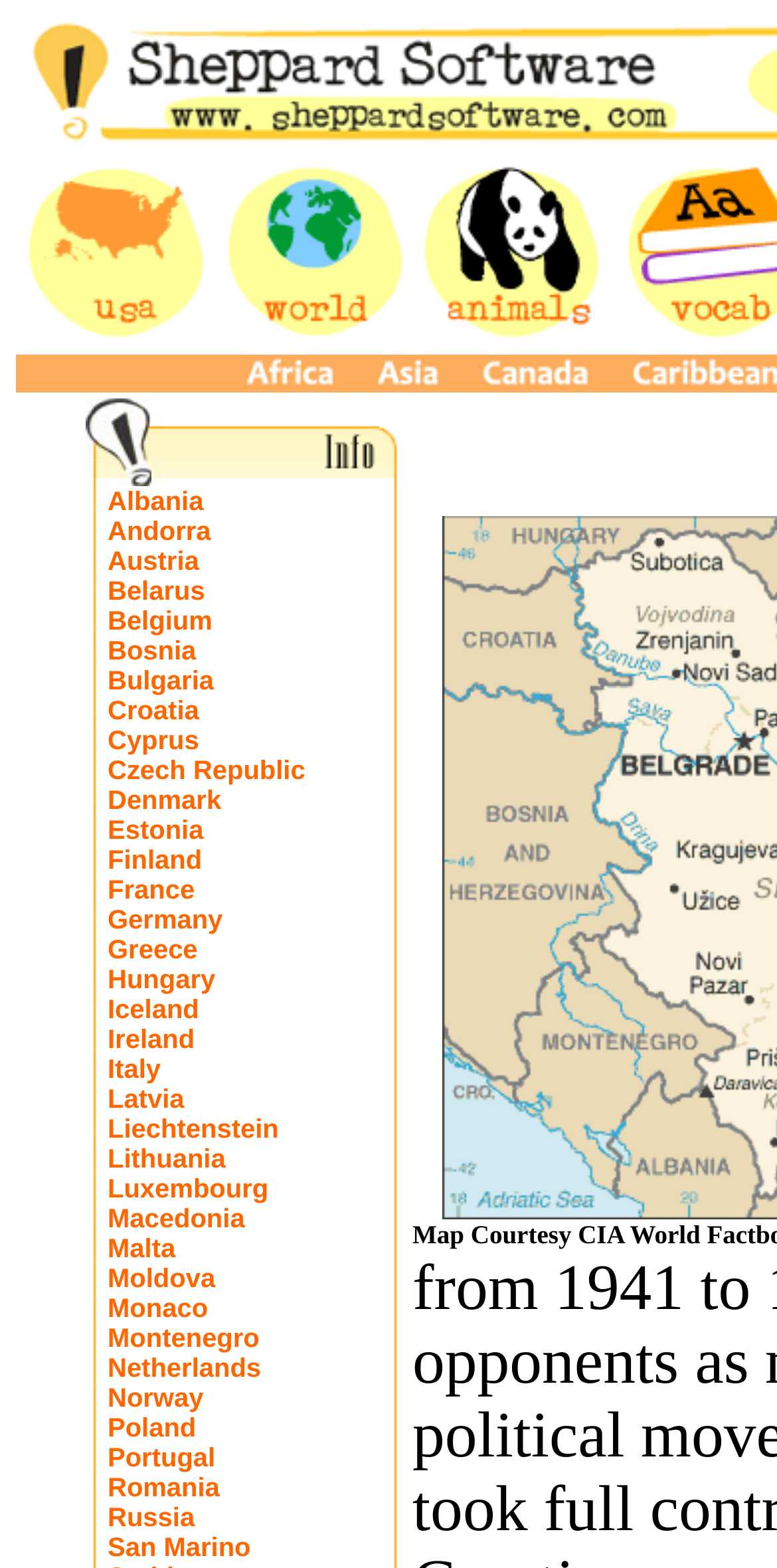Locate the bounding box coordinates of the clickable region necessary to complete the following instruction: "Click on the link to Montenegro". Provide the coordinates in the format of four float numbers between 0 and 1, i.e., [left, top, right, bottom].

[0.138, 0.844, 0.334, 0.863]